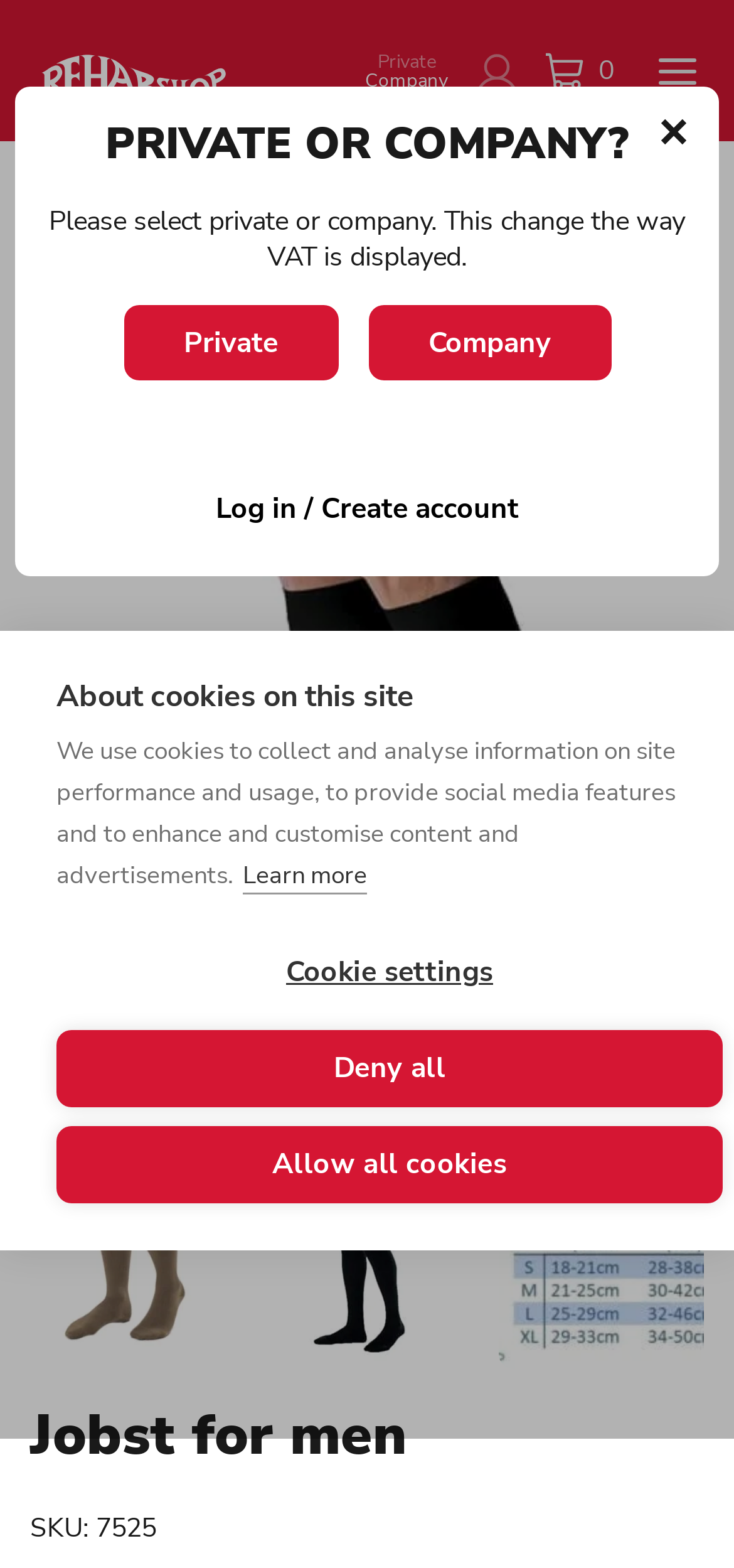How many navigation links are in the top menu?
Based on the visual content, answer with a single word or a brief phrase.

5